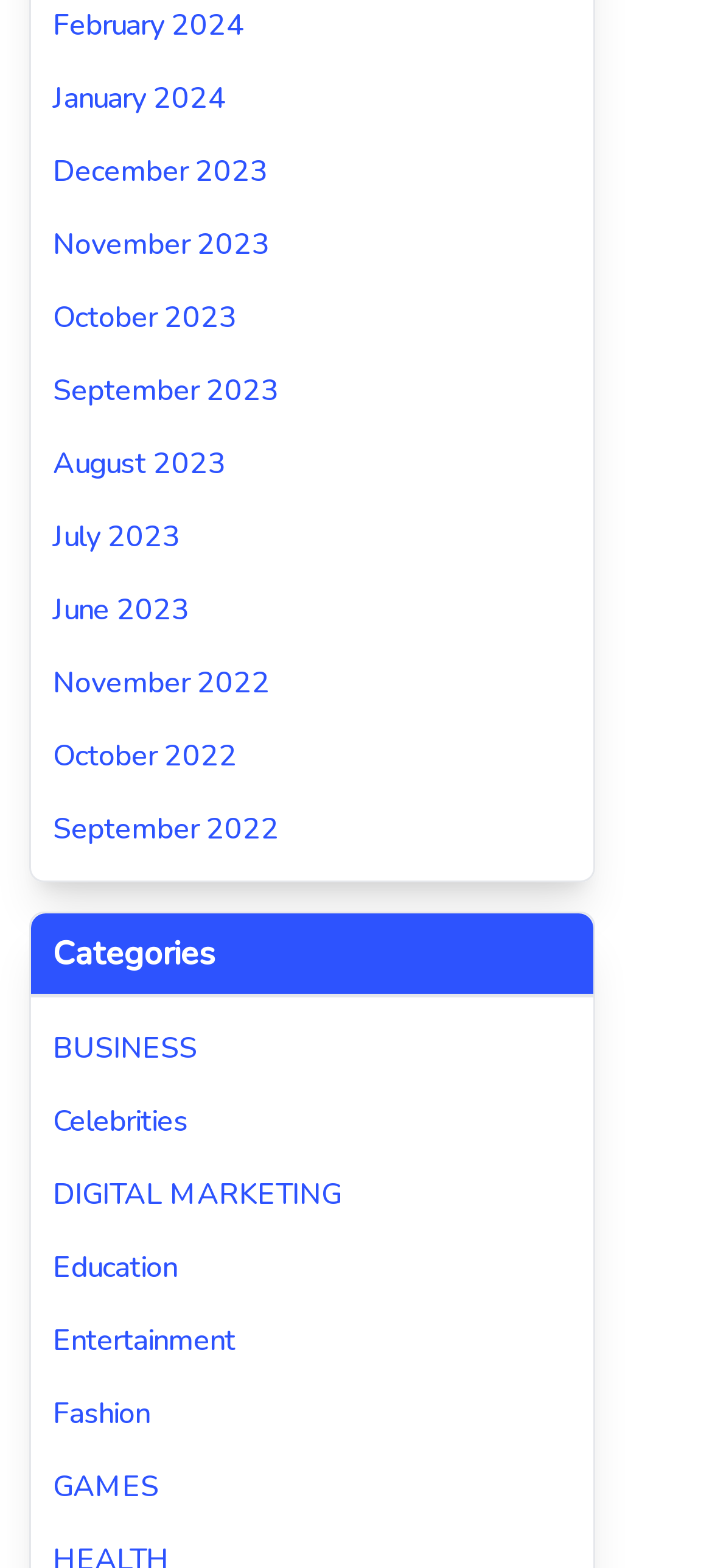What is the earliest month listed on the webpage?
Please respond to the question with a detailed and informative answer.

I analyzed the webpage and found a list of links representing months. The earliest month listed is November 2022, which is located at the bottom of the list.